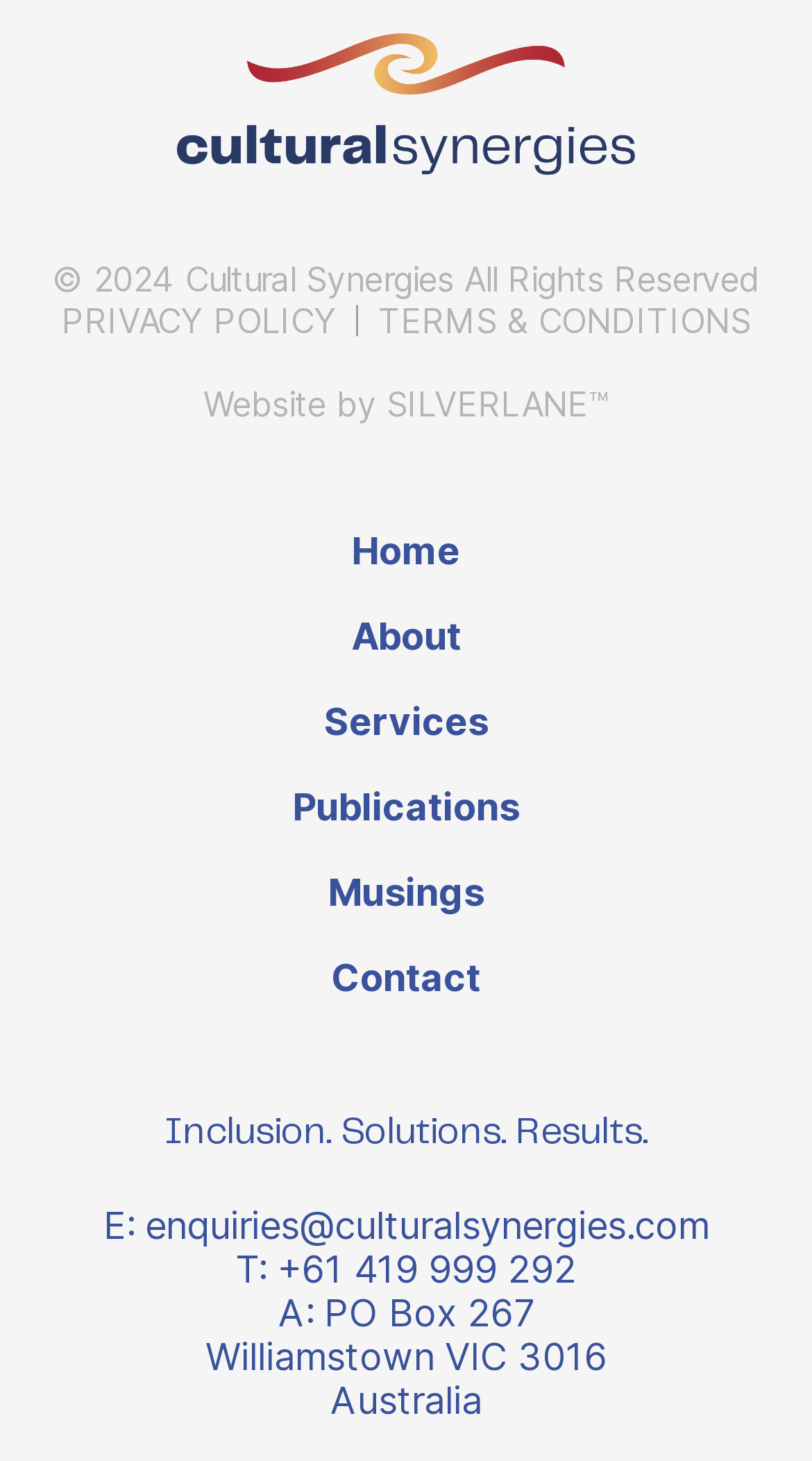Identify the bounding box coordinates for the UI element described as: "+61 419 999 292".

[0.341, 0.854, 0.71, 0.883]